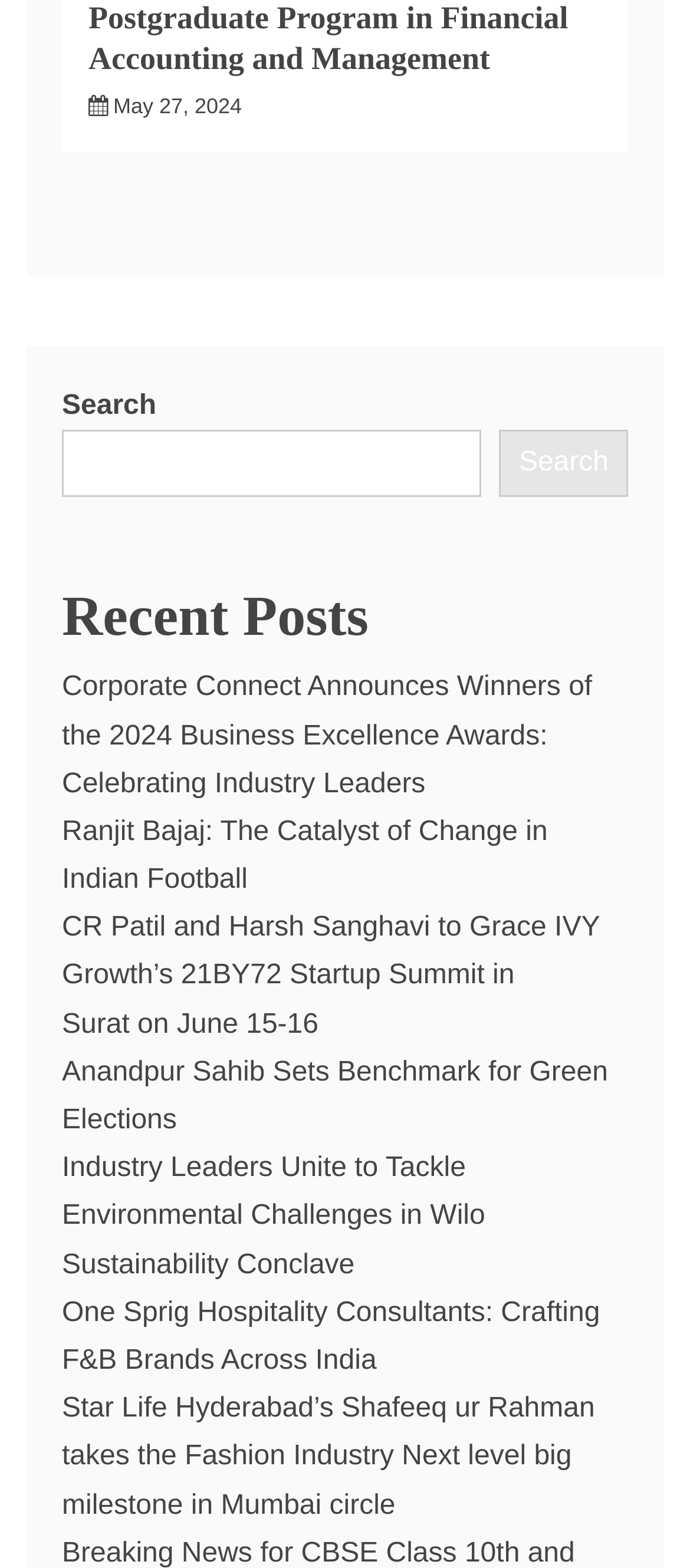Please specify the bounding box coordinates of the clickable section necessary to execute the following command: "Search for something".

[0.09, 0.274, 0.698, 0.317]